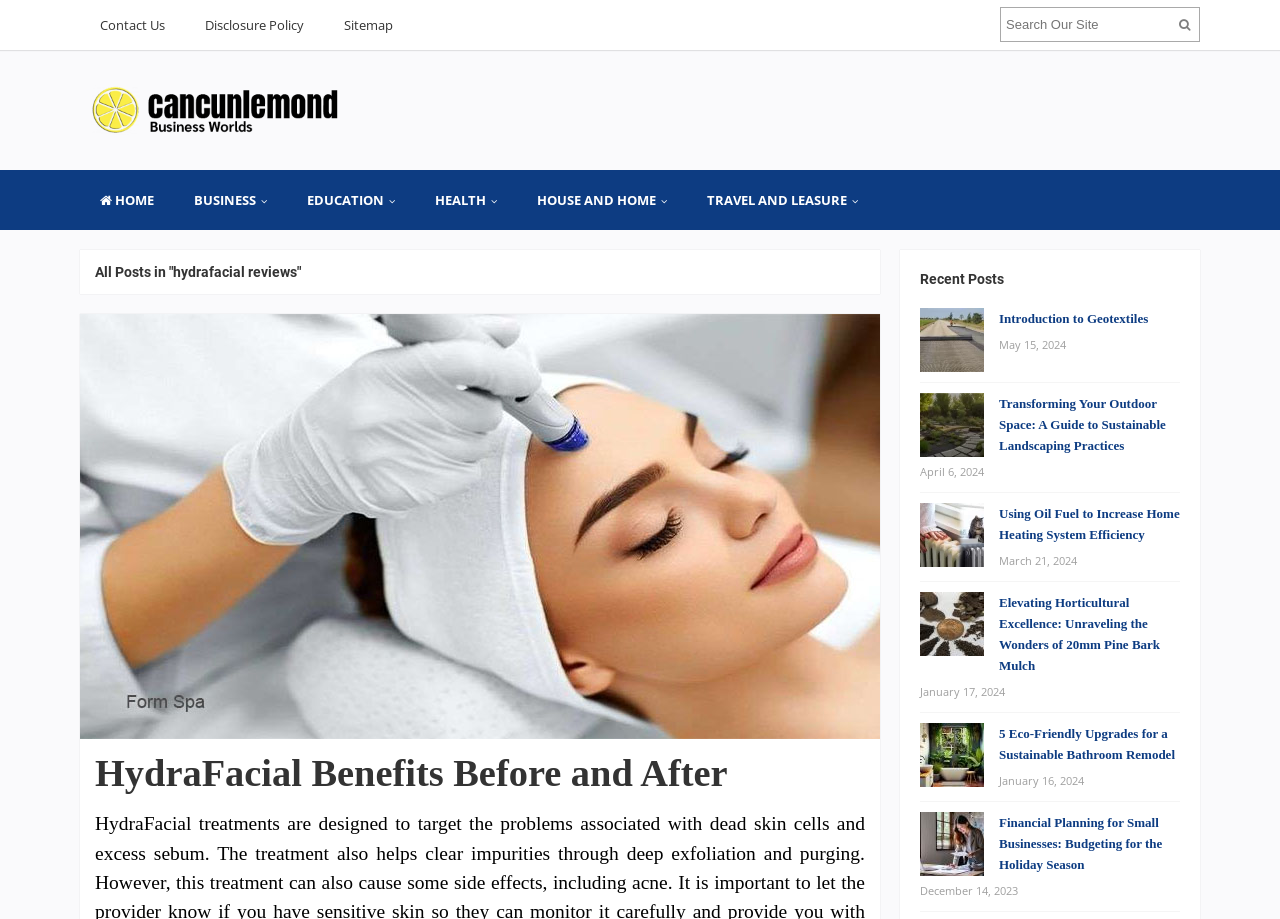Generate a thorough caption that explains the contents of the webpage.

This webpage appears to be a blog or article listing page, with a focus on hydrafacial reviews. At the top, there are several links to other pages, including "Contact Us", "Disclosure Policy", and "Sitemap". Next to these links, there is a search box and a button with a magnifying glass icon.

Below these top-level links, there is a logo or image for "cancunlemond-com" with a link to the homepage. Underneath this, there are several navigation links, including "HOME", "BUSINESS", "EDUCATION", "HEALTH", "HOUSE AND HOME", and "TRAVEL AND LEASURE".

The main content of the page is a list of article summaries, each with a heading, a link to the full article, and a timestamp indicating when the article was posted. The articles appear to be related to various topics, including hydrafacial benefits, geotextiles, sustainable landscaping, home heating systems, horticulture, and eco-friendly bathroom remodels. Each article summary includes a brief title and a small image.

There are a total of 8 article summaries on the page, with the most recent one posted on May 15, 2024, and the oldest one posted on December 14, 2023. The articles are arranged in a vertical list, with the most recent ones at the top and the older ones towards the bottom.